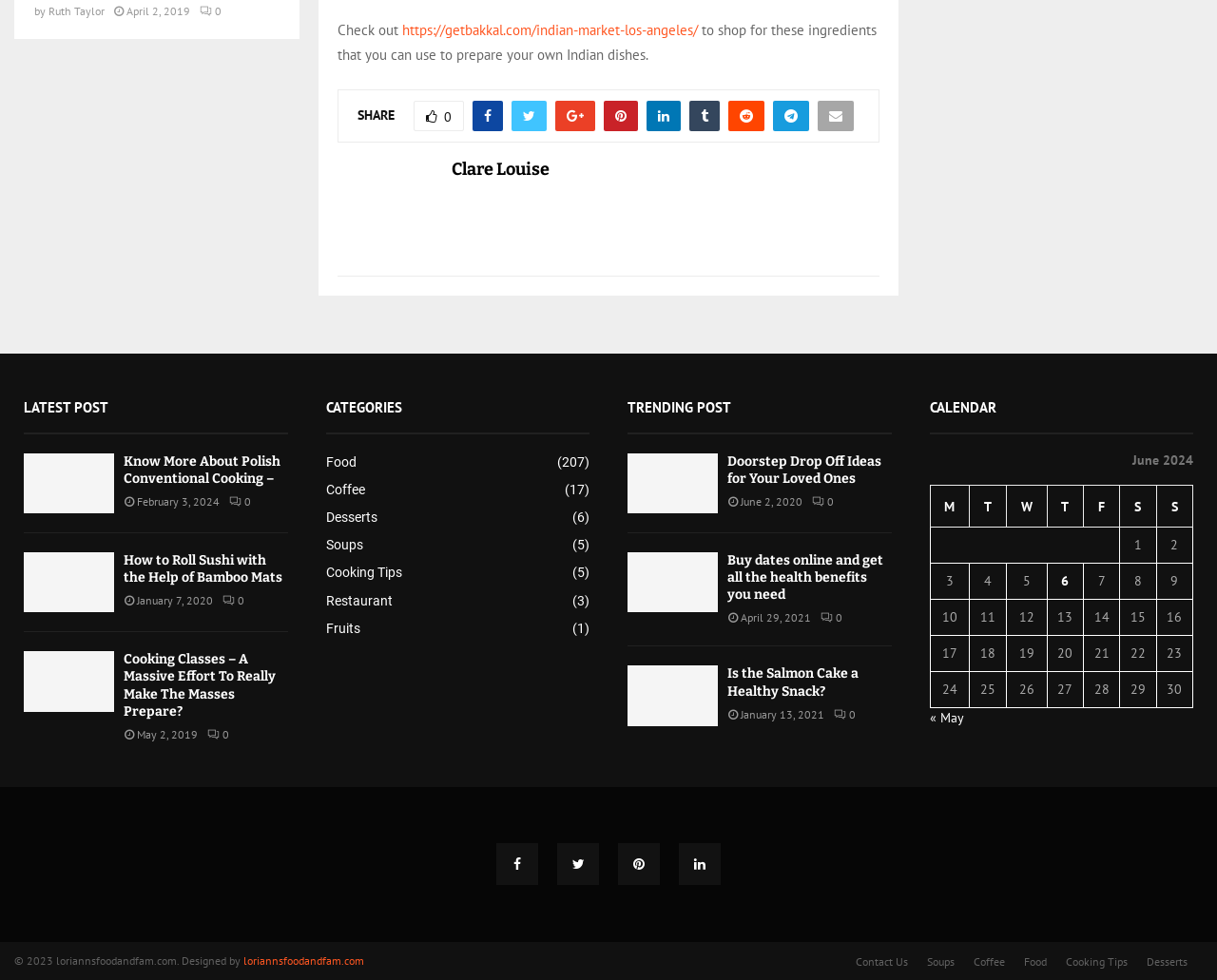What is the name of the author of the first article?
Please provide a single word or phrase as your answer based on the screenshot.

Clare Louise